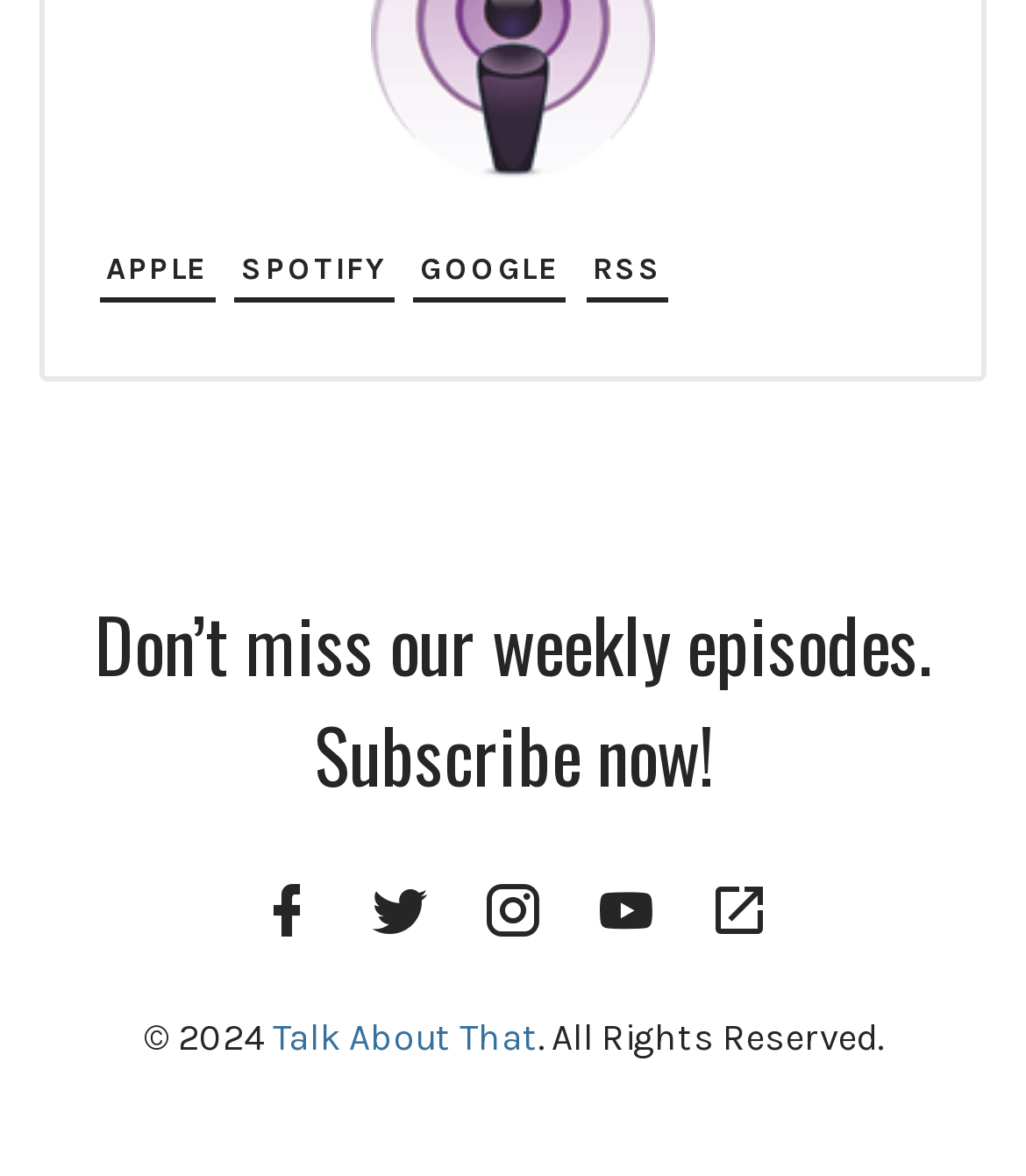Identify the bounding box coordinates of the clickable region necessary to fulfill the following instruction: "Visit the Talk About That page". The bounding box coordinates should be four float numbers between 0 and 1, i.e., [left, top, right, bottom].

[0.265, 0.863, 0.524, 0.901]